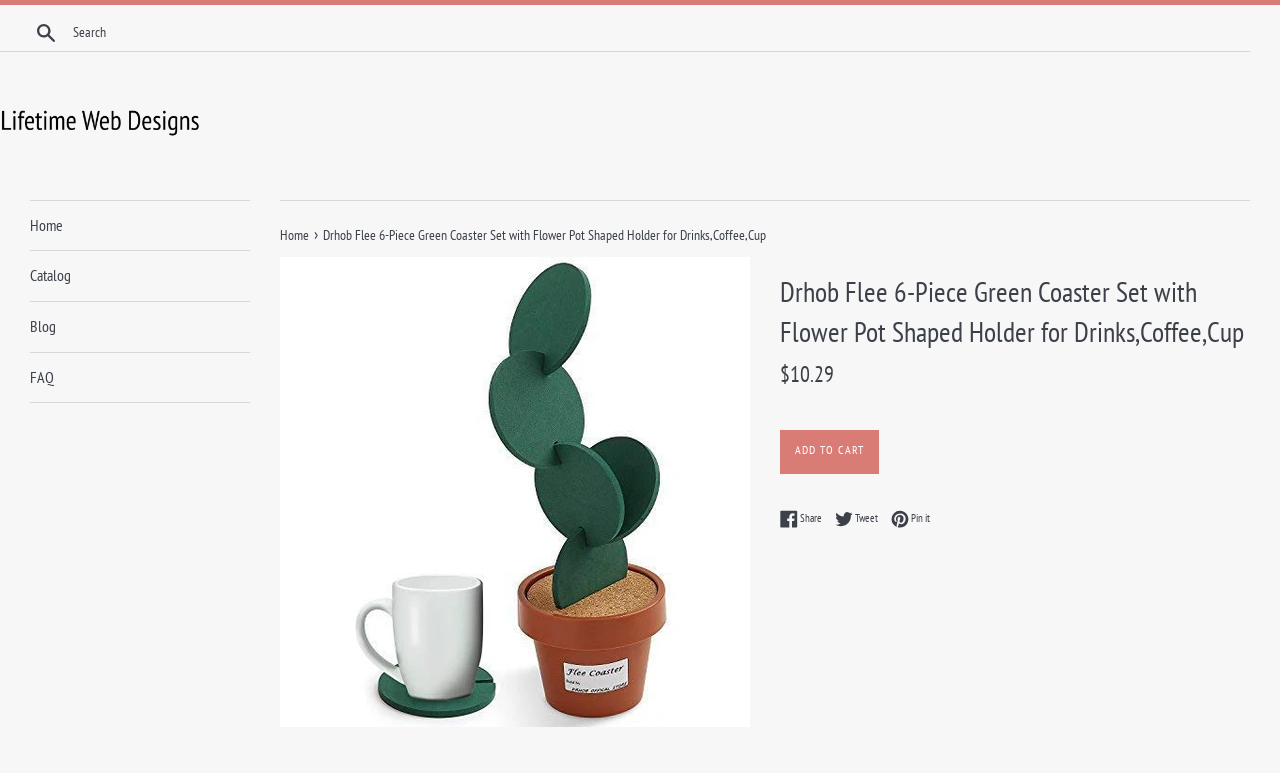What social media platforms can you share the product on?
Please provide an in-depth and detailed response to the question.

I found the answer by looking at the links near the 'ADD TO CART' button, which say 'Share on Facebook', 'Tweet on Twitter', and 'Pin on Pinterest'.